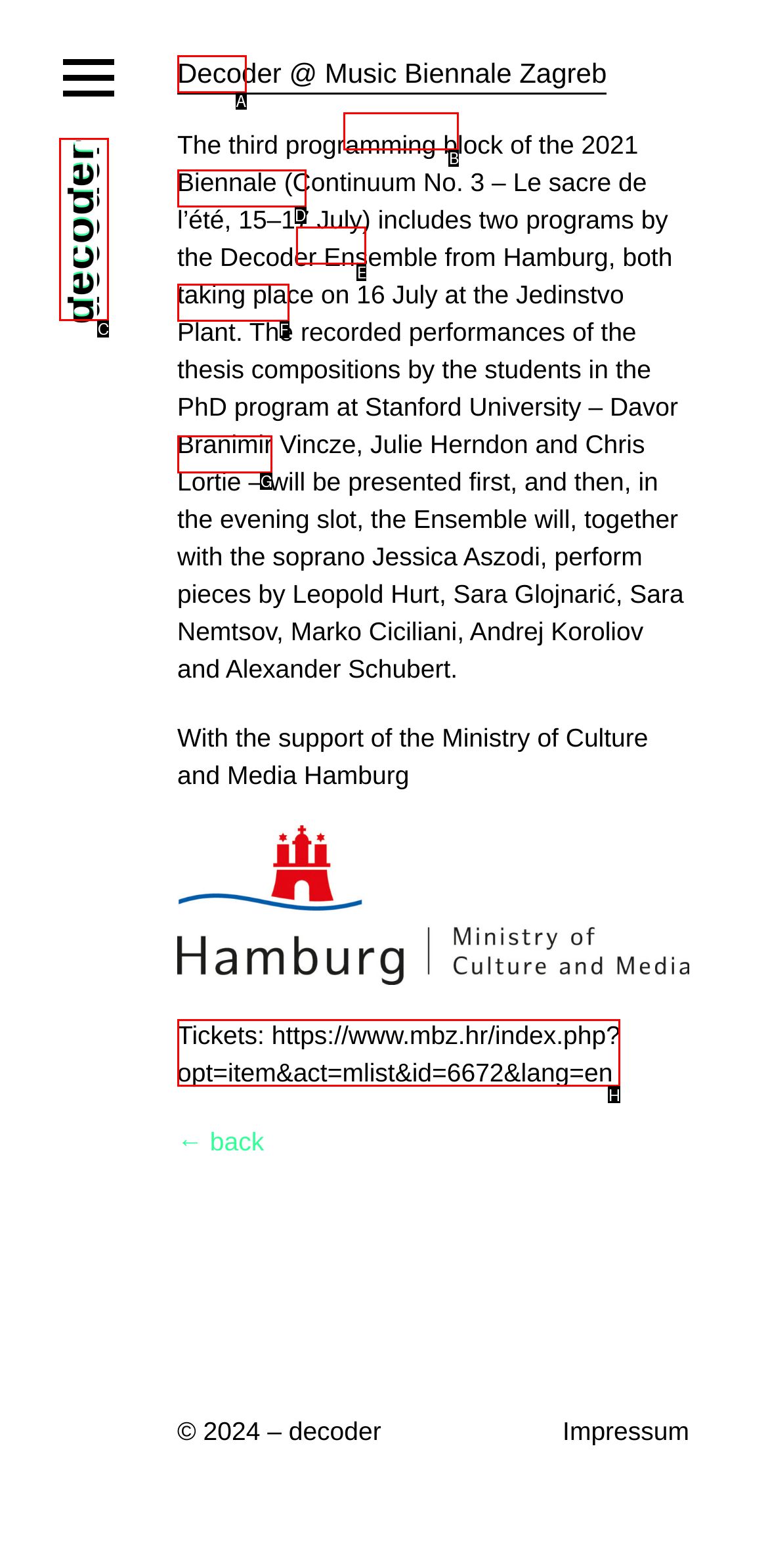Choose the letter that best represents the description: News. Provide the letter as your response.

A